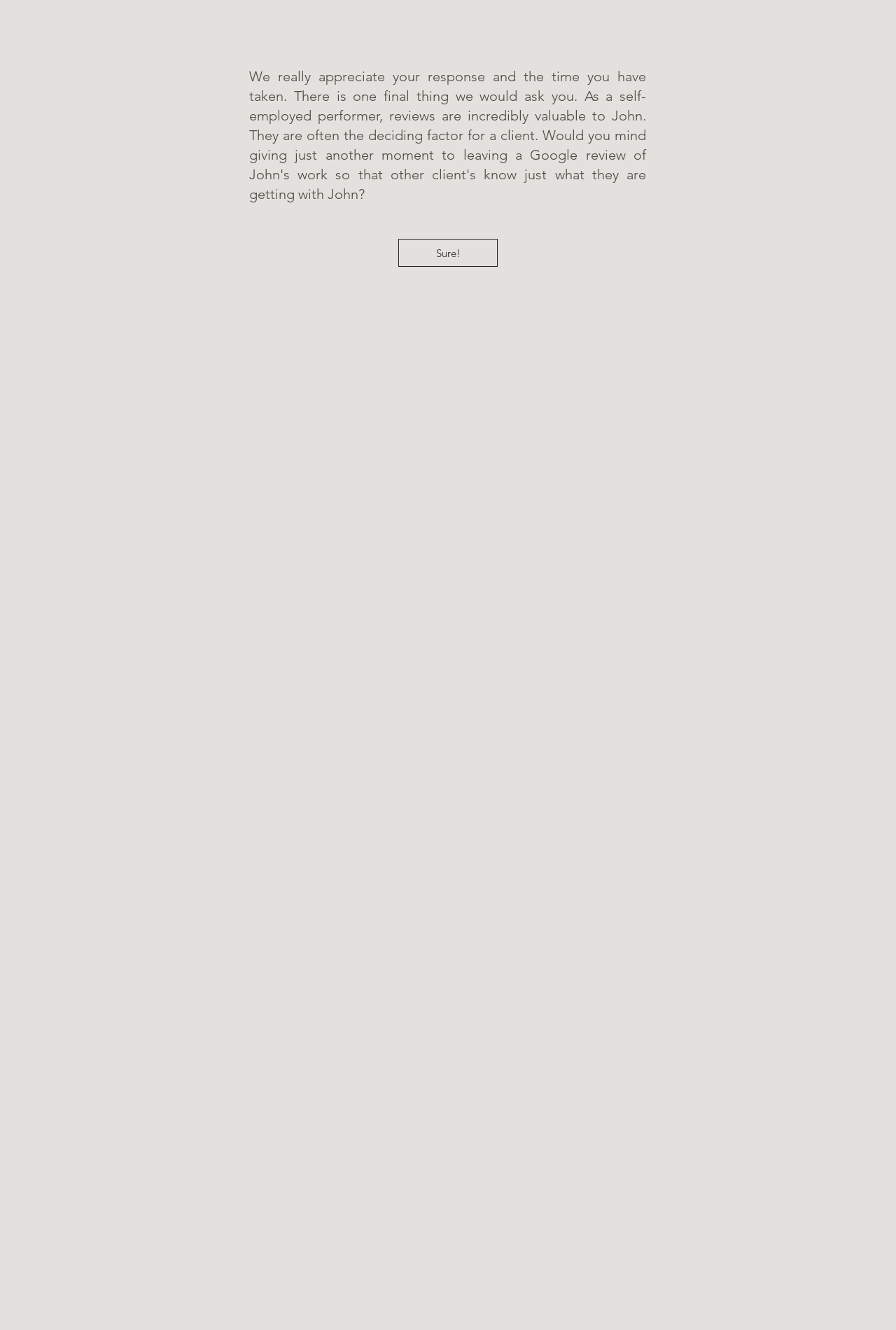Identify the bounding box of the UI element described as follows: "Sure!". Provide the coordinates as four float numbers in the range of 0 to 1 [left, top, right, bottom].

[0.445, 0.18, 0.555, 0.201]